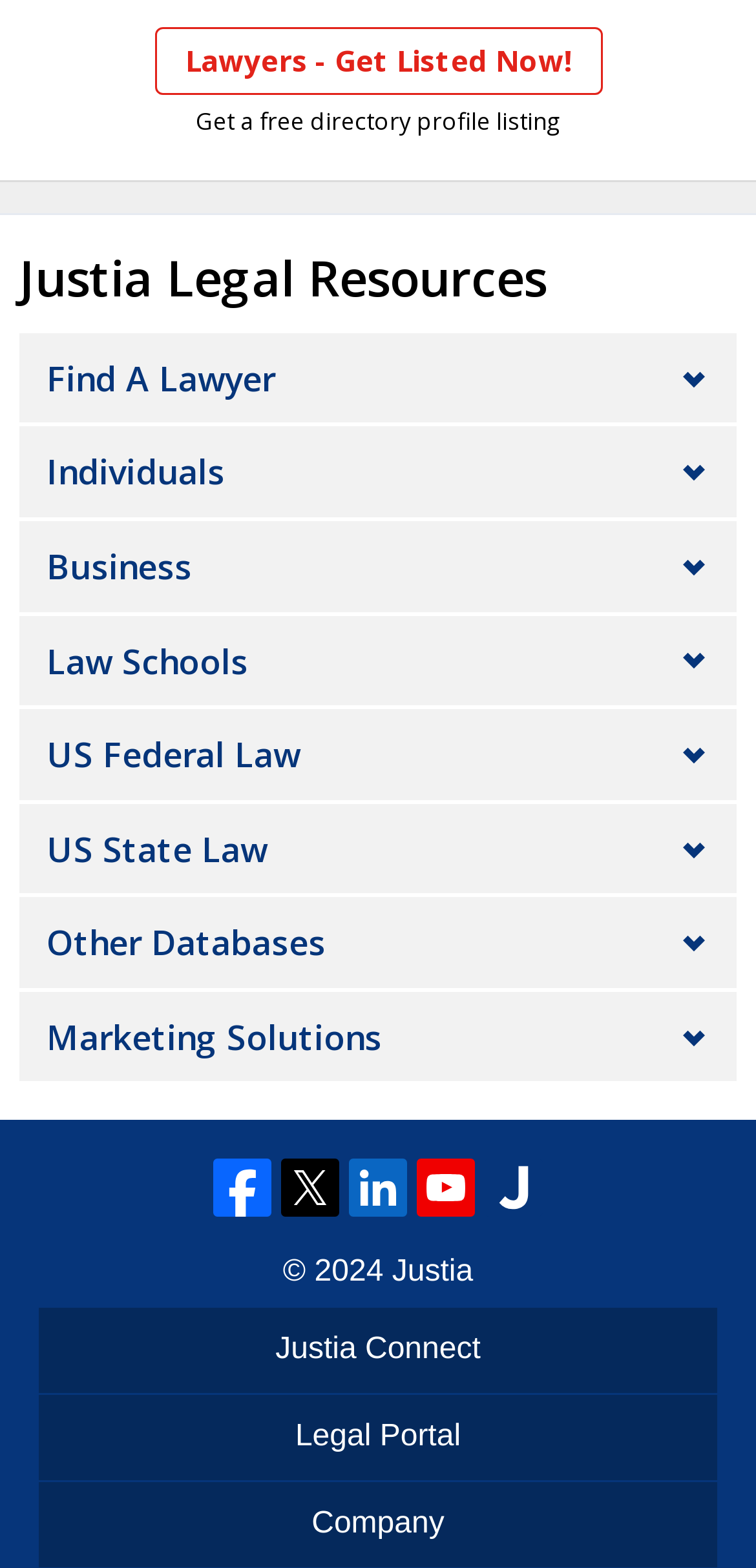Please identify the bounding box coordinates of the area that needs to be clicked to fulfill the following instruction: "Check copyright information."

[0.374, 0.801, 0.519, 0.822]